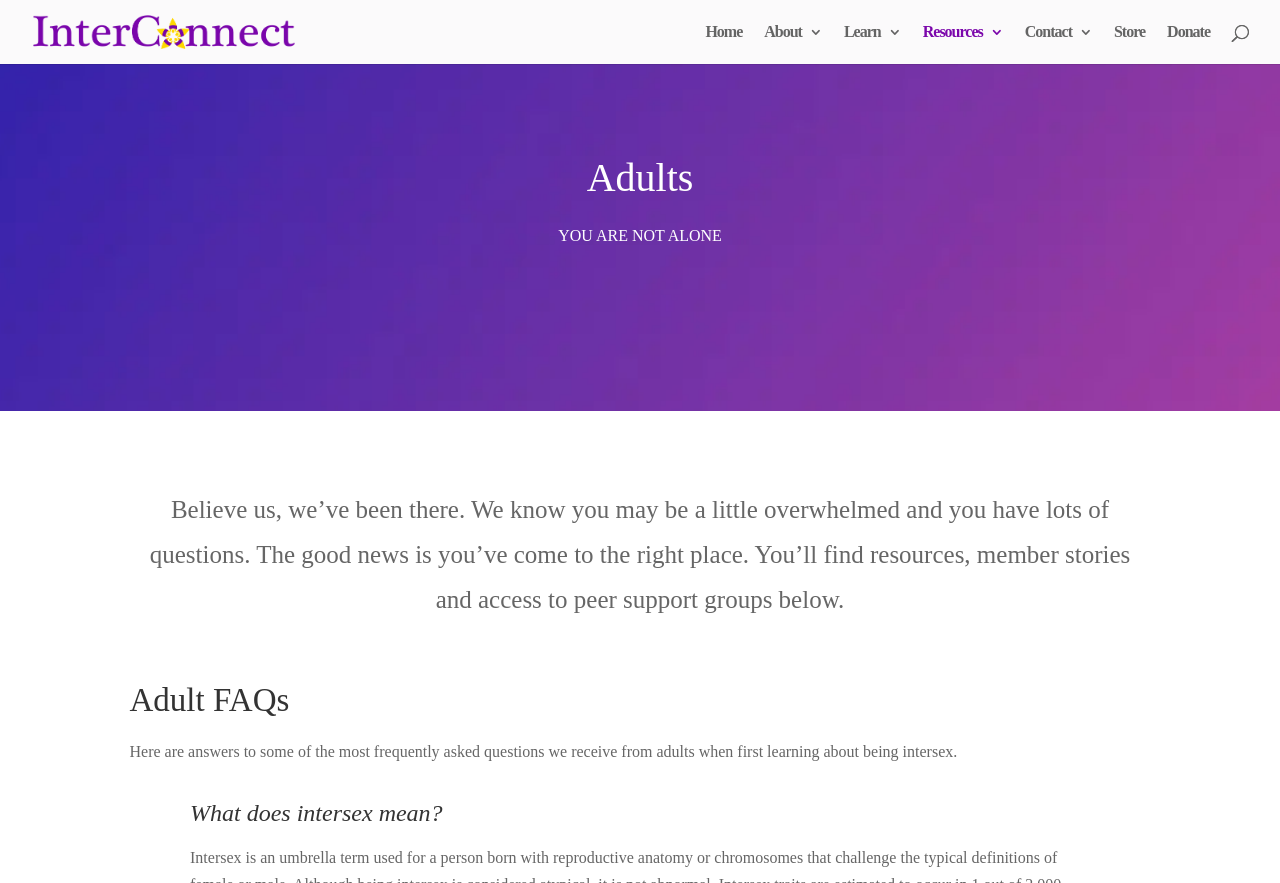Identify the bounding box coordinates of the specific part of the webpage to click to complete this instruction: "visit Home page".

[0.551, 0.028, 0.58, 0.072]